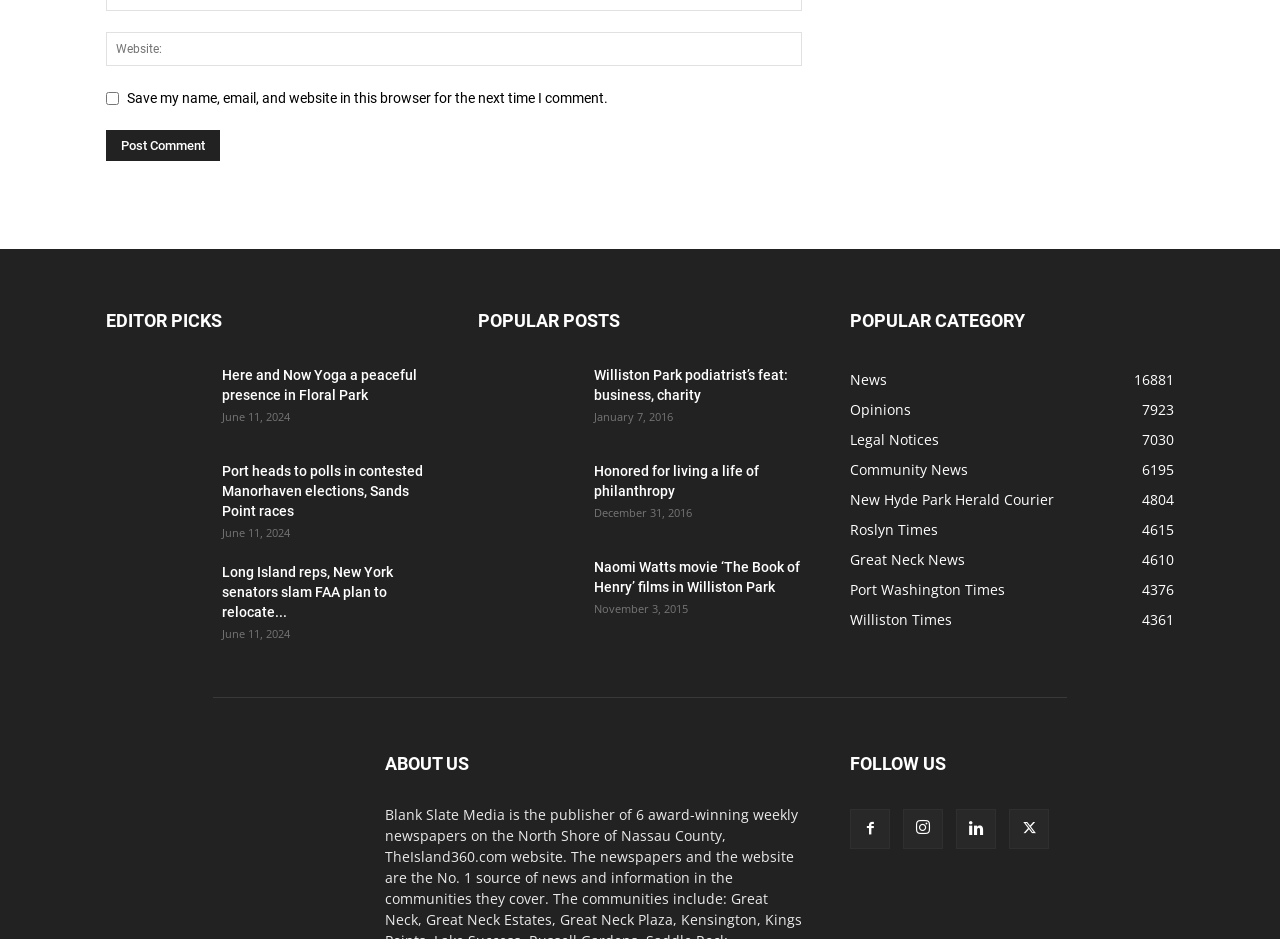Please identify the bounding box coordinates of the region to click in order to complete the given instruction: "Read 'Here and Now Yoga a peaceful presence in Floral Park'". The coordinates should be four float numbers between 0 and 1, i.e., [left, top, right, bottom].

[0.083, 0.389, 0.161, 0.463]